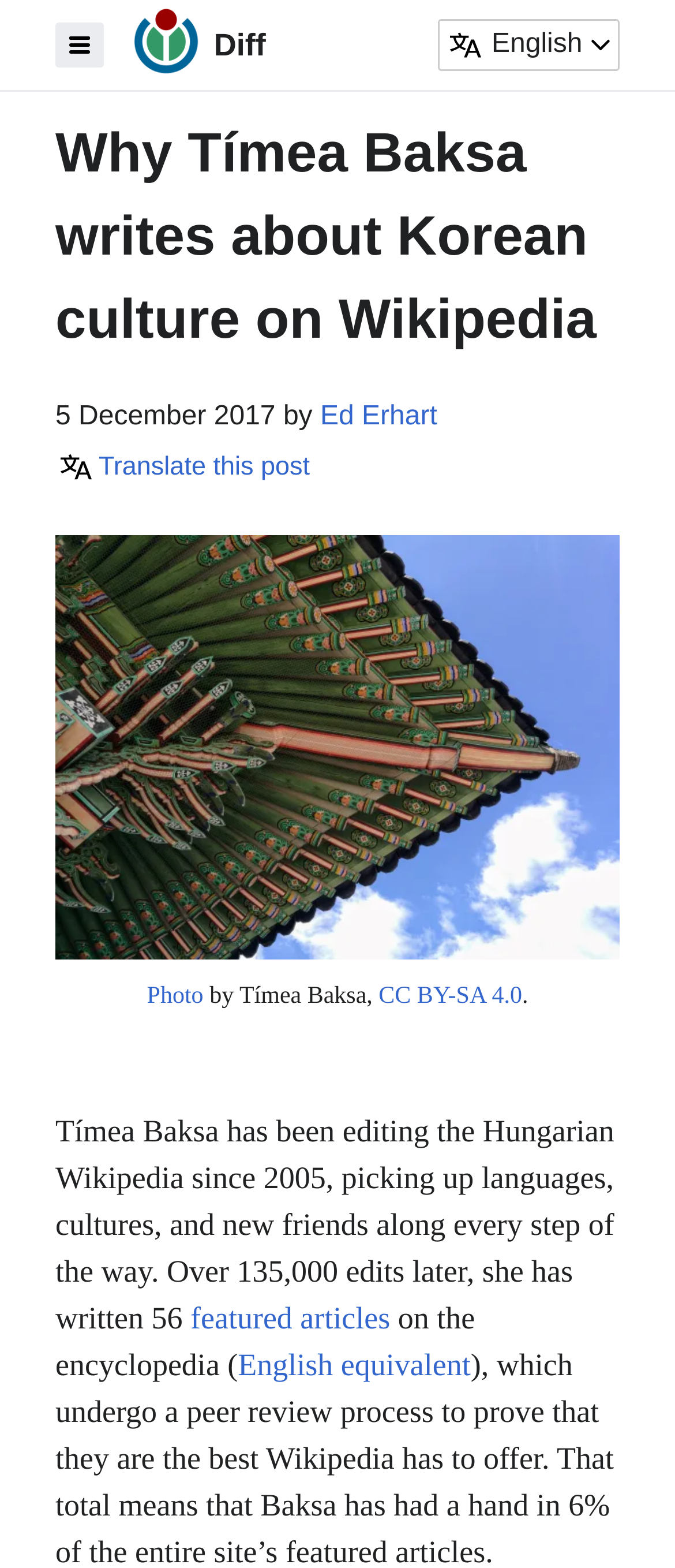Summarize the contents and layout of the webpage in detail.

This webpage is about Tímea Baksa's experience with Wikipedia, specifically her writing about Korean culture. At the top left, there is a link to "Diff" accompanied by a small image. Next to it, there is a heading that also says "Diff". 

Below these elements, there are two navigation menus, "main-navigation" and "secondary-navigation", which span across the top of the page. The secondary navigation menu contains a combobox to choose a language and a header that displays the title of the article, "Why Tímea Baksa writes about Korean culture on Wikipedia". 

Under the title, there is a time stamp indicating the date of the article, "5 December 2017", followed by the author's name, "Ed Erhart", and a link to translate the post. The main content of the article is a passage of text that describes Tímea Baksa's experience with Wikipedia, including the number of edits she has made and the articles she has written. 

To the right of the text, there is a figure with a link and a caption that describes the image, including the photographer's name and the license under which the image is used. There are also links to "featured articles" and the "English equivalent" within the text.